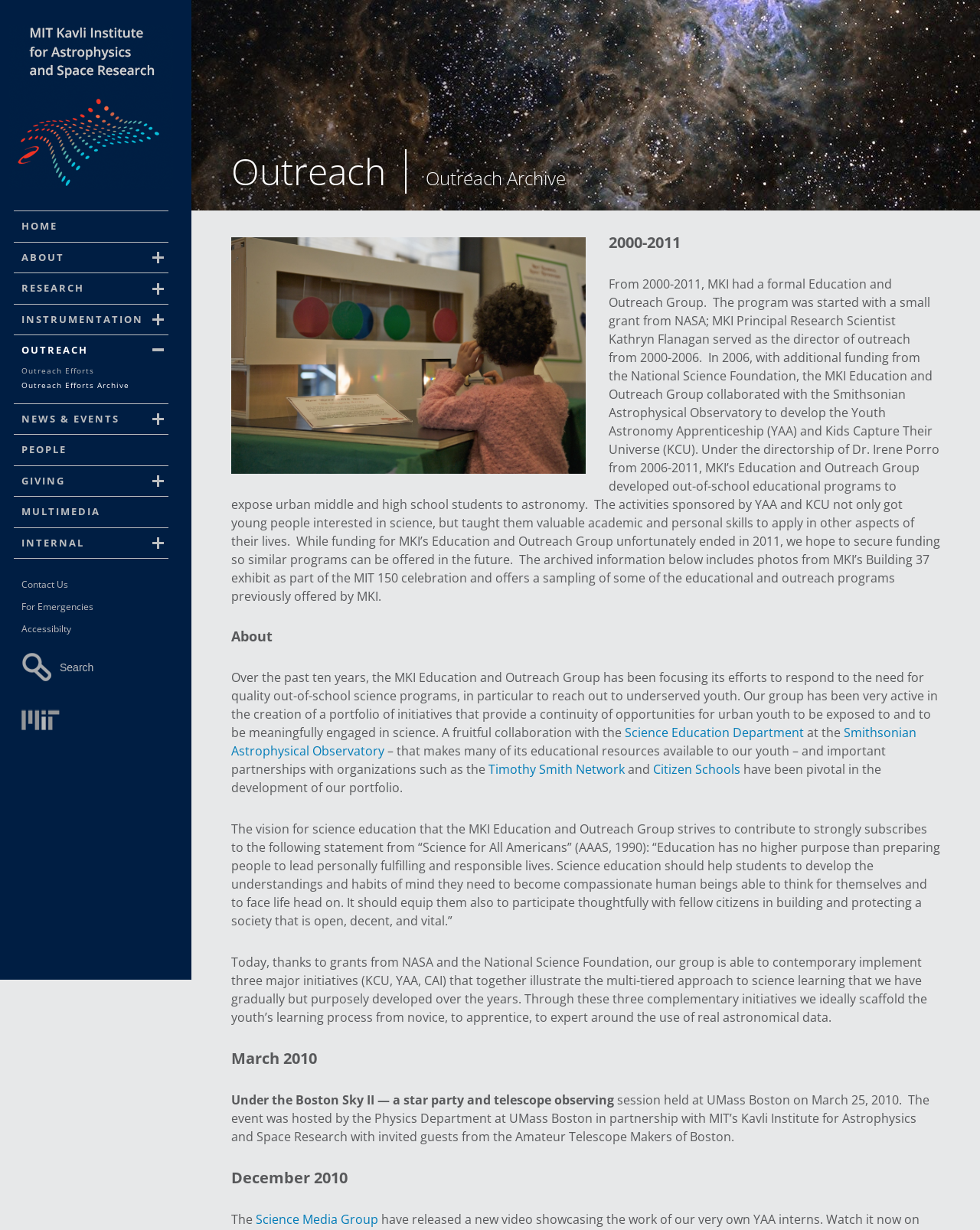Please identify the bounding box coordinates of the element that needs to be clicked to execute the following command: "View the gallery". Provide the bounding box using four float numbers between 0 and 1, formatted as [left, top, right, bottom].

None